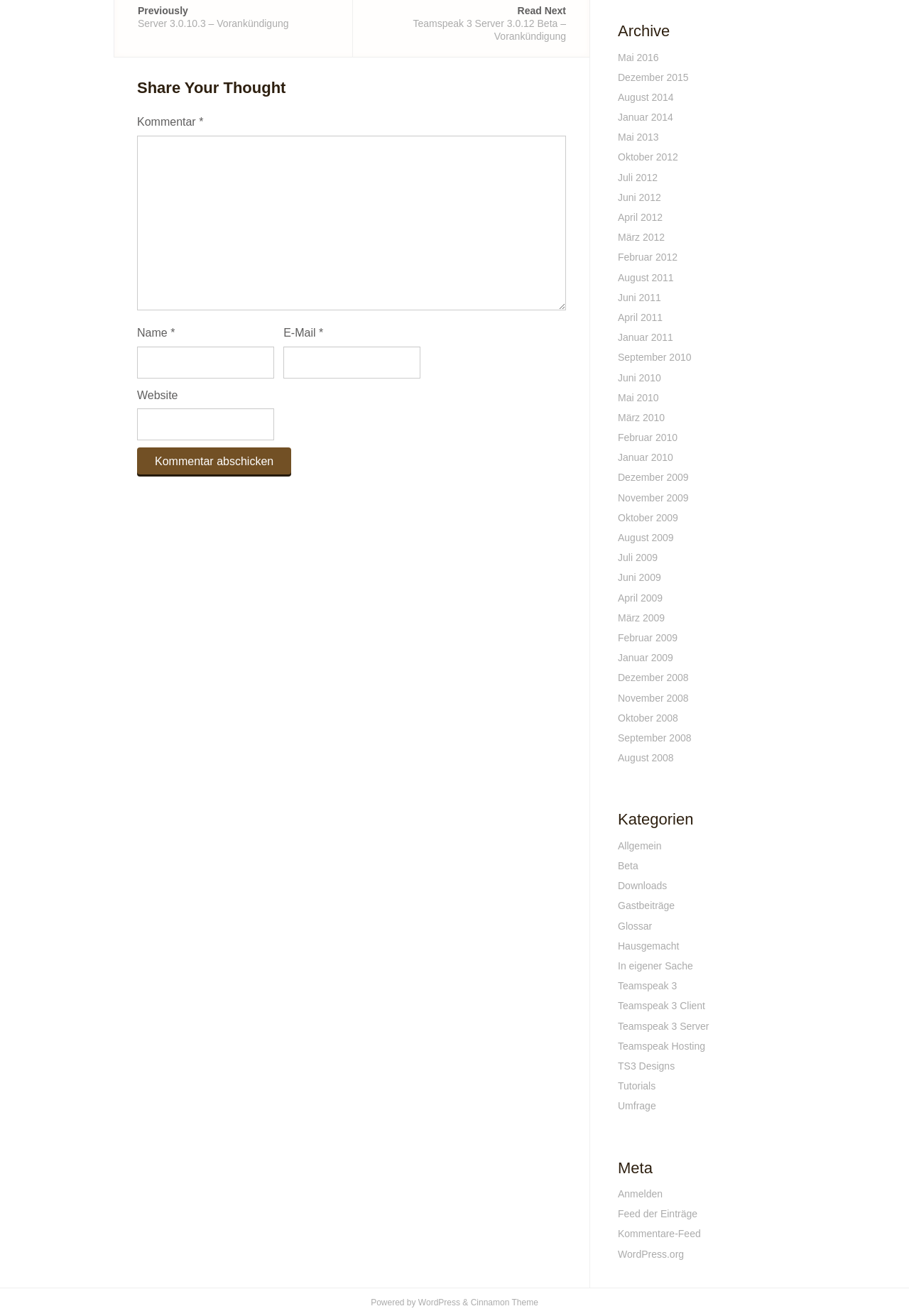Respond with a single word or short phrase to the following question: 
How many textboxes are there?

5